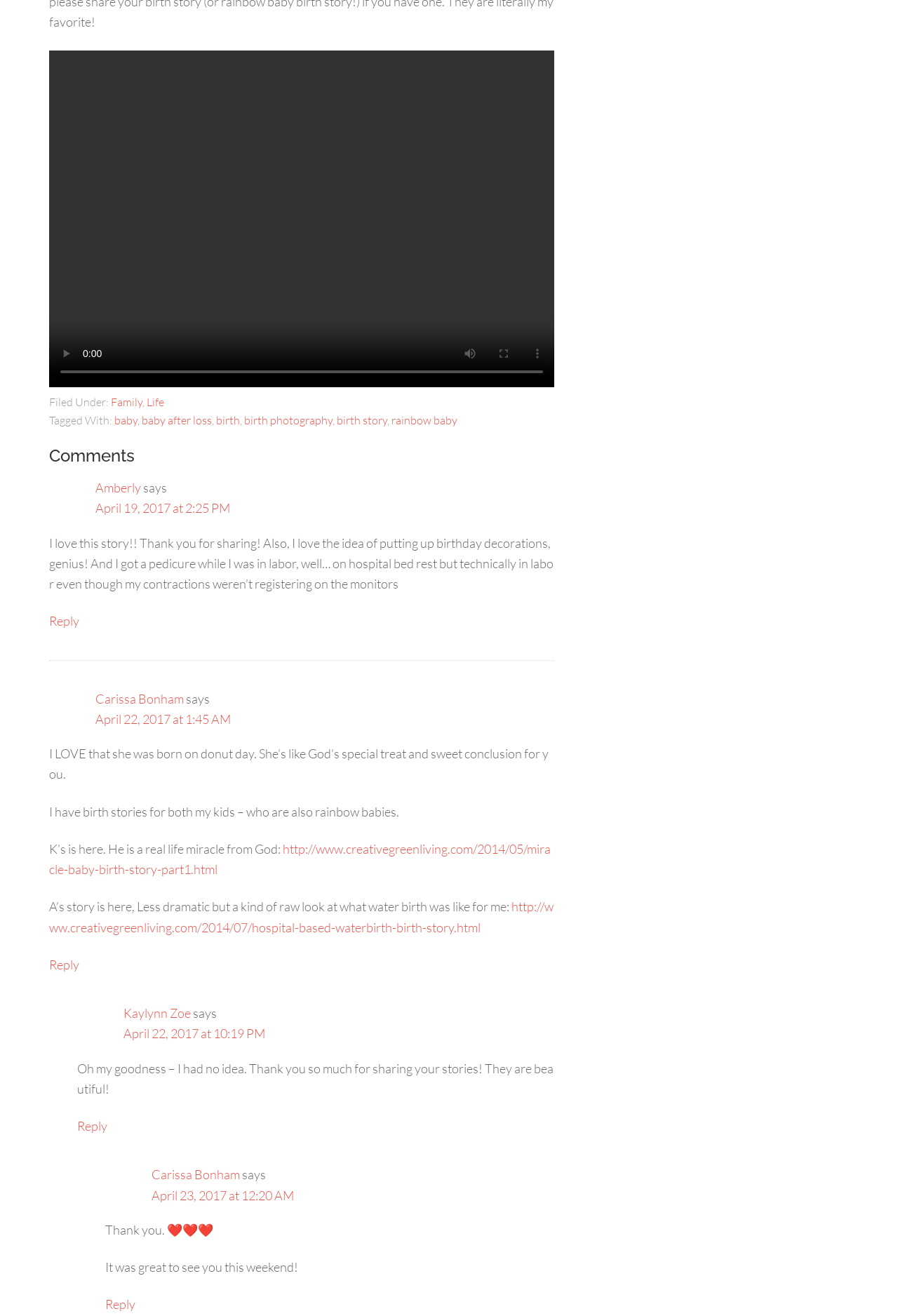Based on the image, please elaborate on the answer to the following question:
Can you play a video on this page?

I looked at the buttons at the top of the page and saw that the 'play' button is disabled, which suggests that there is no video to play on this page.